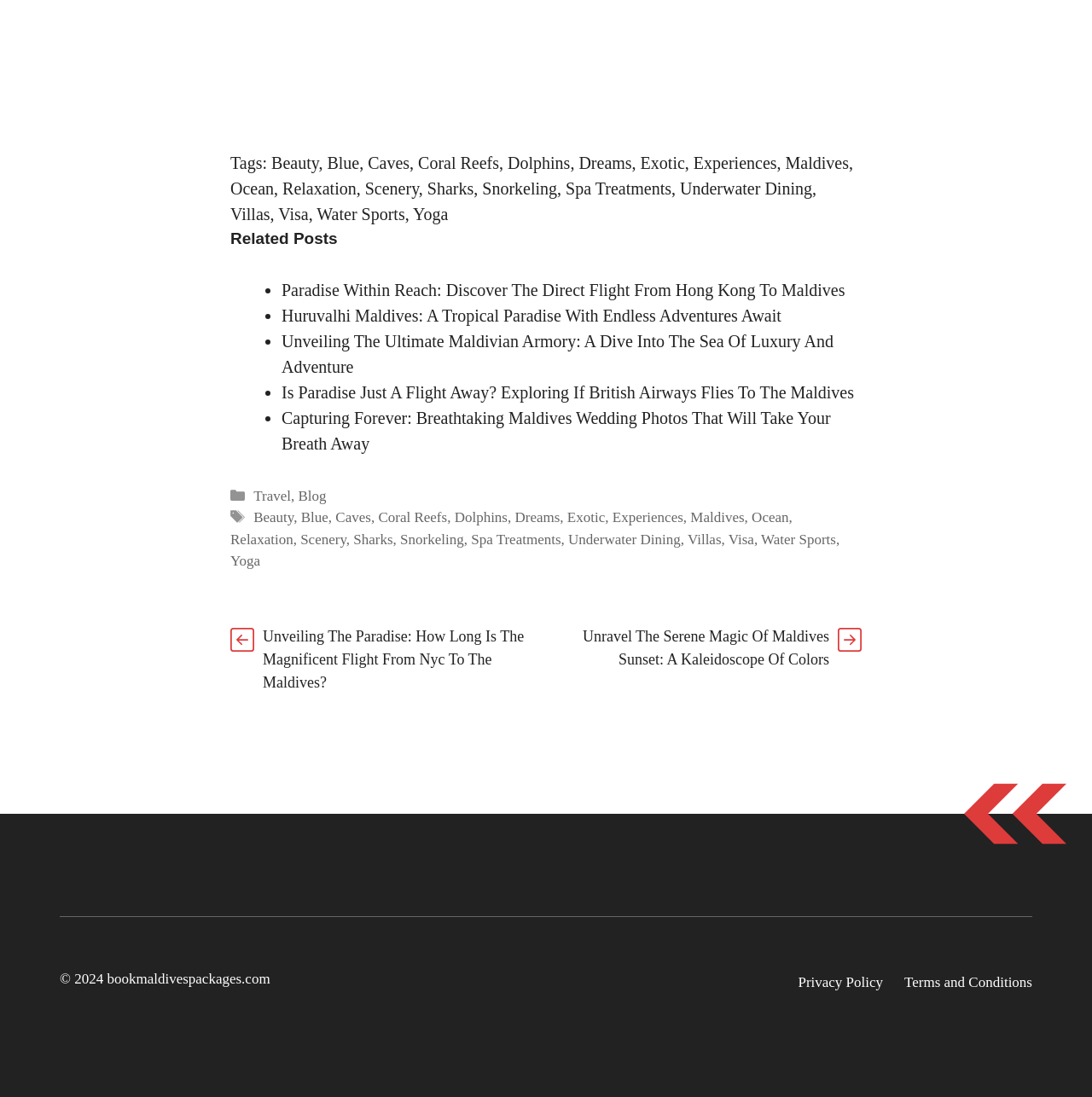Using the provided element description: "Spa Treatments", identify the bounding box coordinates. The coordinates should be four floats between 0 and 1 in the order [left, top, right, bottom].

[0.518, 0.164, 0.615, 0.181]